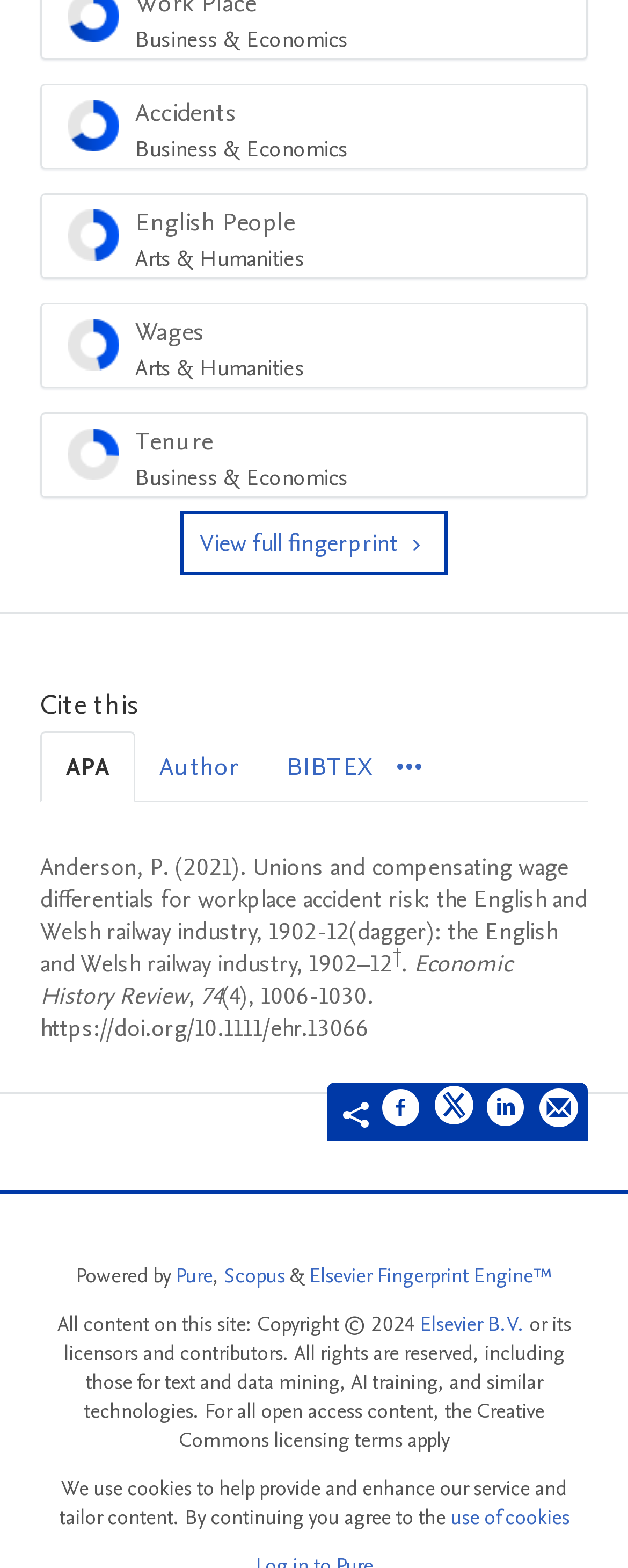Please locate the bounding box coordinates of the element's region that needs to be clicked to follow the instruction: "Show selected tags". The bounding box coordinates should be provided as four float numbers between 0 and 1, i.e., [left, top, right, bottom].

None